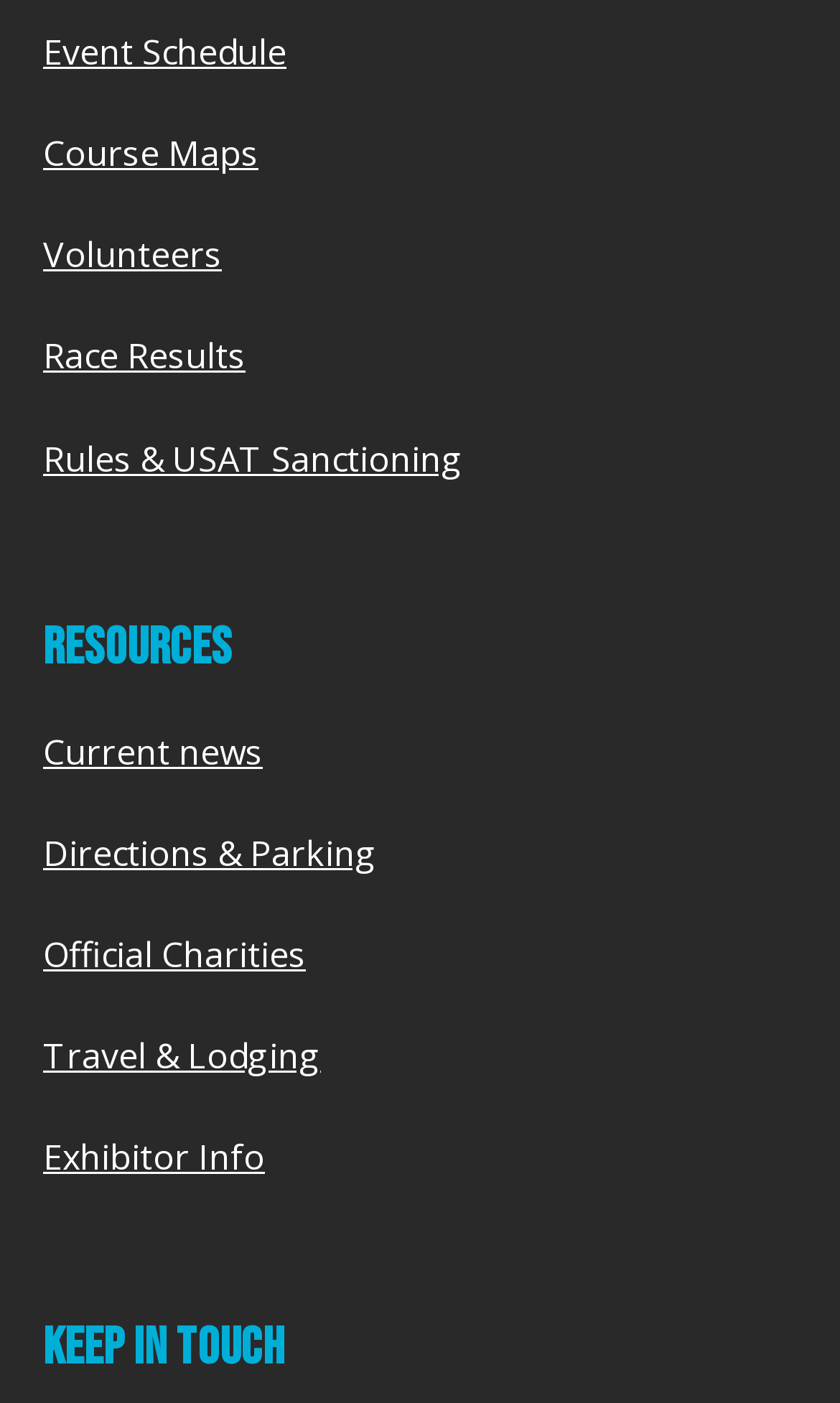Please provide the bounding box coordinates for the element that needs to be clicked to perform the instruction: "Learn about official charities". The coordinates must consist of four float numbers between 0 and 1, formatted as [left, top, right, bottom].

[0.051, 0.663, 0.364, 0.697]